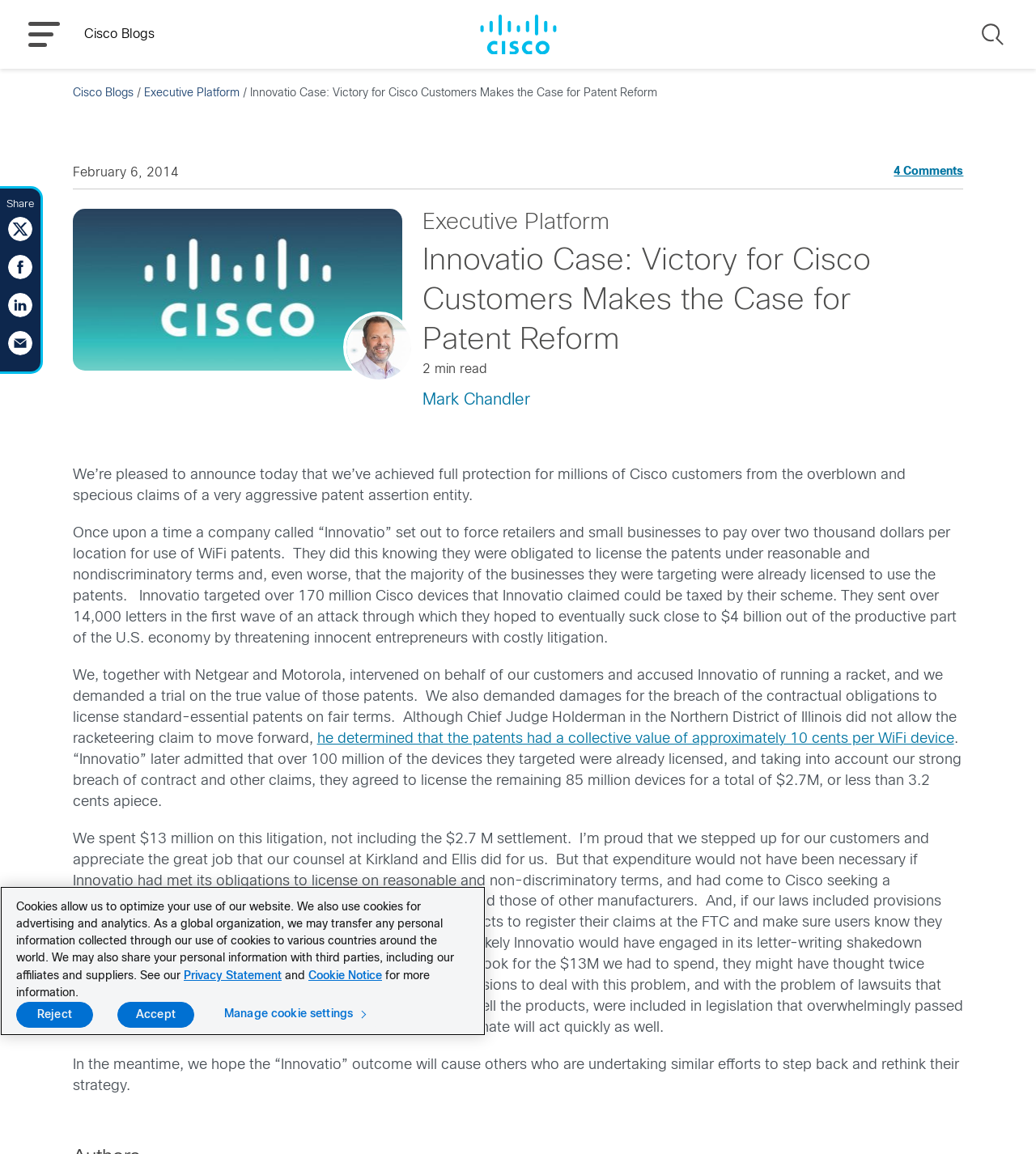What is the author of the blog post?
Using the image, provide a concise answer in one word or a short phrase.

Mark Chandler